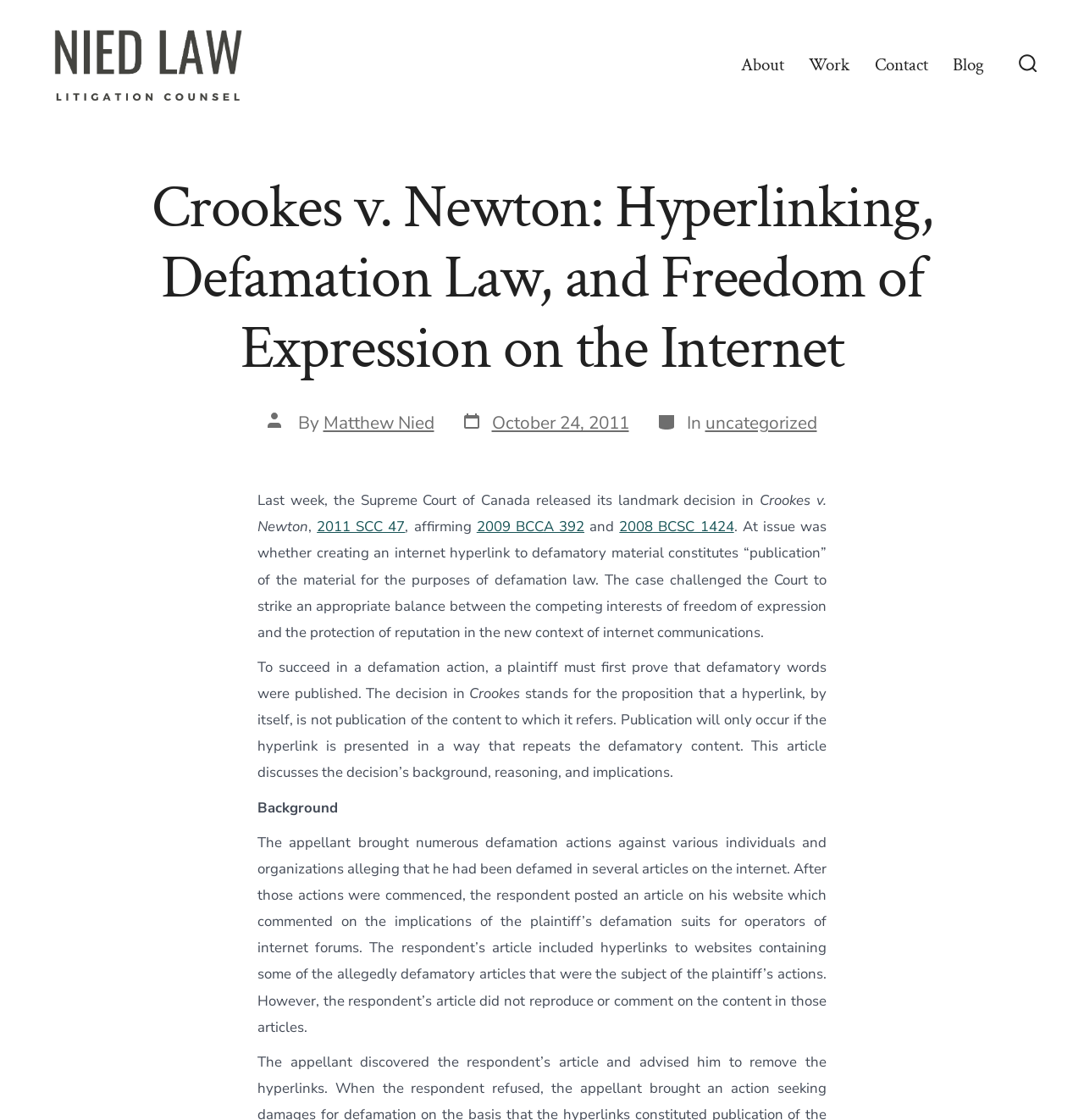Identify the bounding box coordinates of the area you need to click to perform the following instruction: "Go to About page".

[0.683, 0.044, 0.723, 0.073]